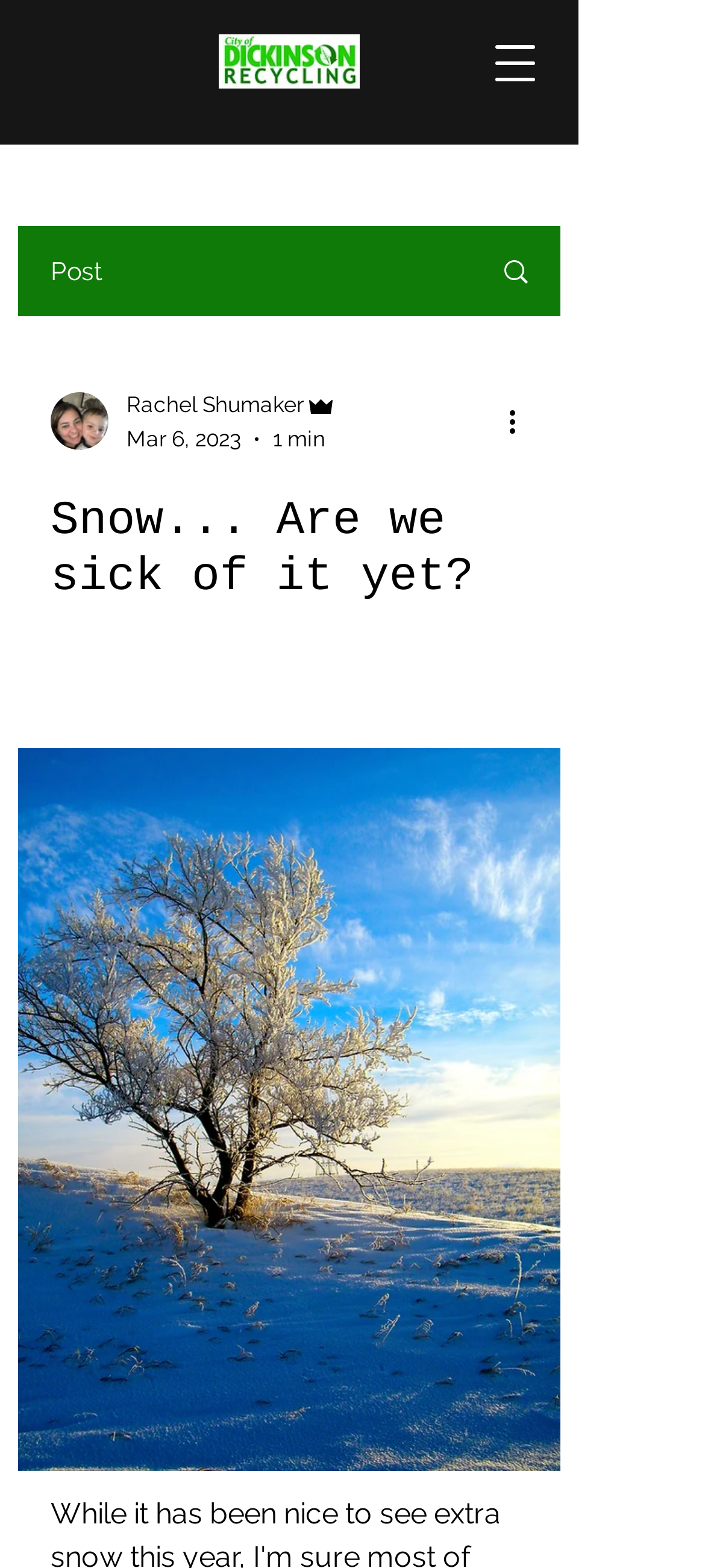Use a single word or phrase to answer the following:
How long does it take to read the article?

1 min